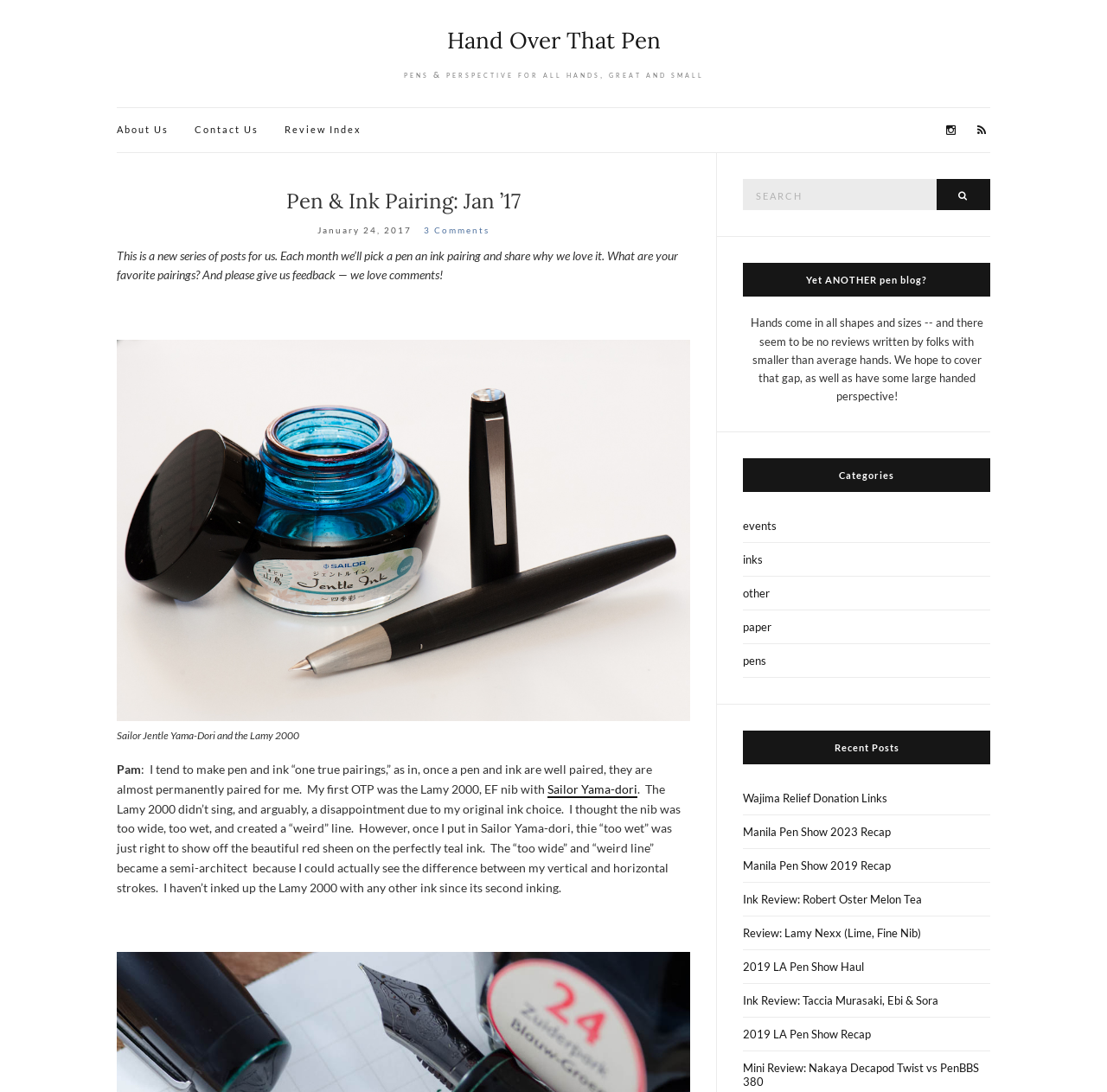Generate a thorough explanation of the webpage's elements.

This webpage is a blog post about pen and ink pairing, specifically featuring a Sailor Jentle Yama-Dori and a Lamy 2000. At the top, there is a heading "Hand Over That Pen" with a link to the same title. Below it, there is a brief description "pens & perspective for all hands, great and small". 

On the top left, there are navigation links to "About Us", "Contact Us", and "Review Index". On the top right, there are social media links and a search bar. 

The main content of the blog post is divided into sections. The first section introduces the new series of posts, where the authors will share their favorite pen and ink pairings and ask for feedback from readers. 

Below it, there is a figure with a caption "Sailor Jentle Yama-Dori and the Lamy 2000", which is likely an image of the featured pen and ink. 

The next section is a personal account from "Pam" about her experience with the Lamy 2000 and Sailor Yama-dori ink. She shares how she initially didn't like the combination but later discovered that the ink brought out the best in the pen. 

On the right side of the page, there are several sections, including a search bar, a heading "Yet ANOTHER pen blog?" with a description about the blog's focus on pen reviews from people with smaller than average hands, a list of categories, and a list of recent posts with links to other blog articles.